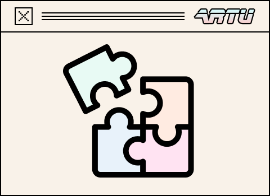Please provide a detailed answer to the question below based on the screenshot: 
What is the theme of the graphic?

The graphic of interlocking puzzle pieces symbolizes the idea of putting various parts together to create a cohesive whole, which is indicative of integration and collaboration. This theme is further emphasized by the heading 'Integrated' and the description of ARTU's new functionalities.